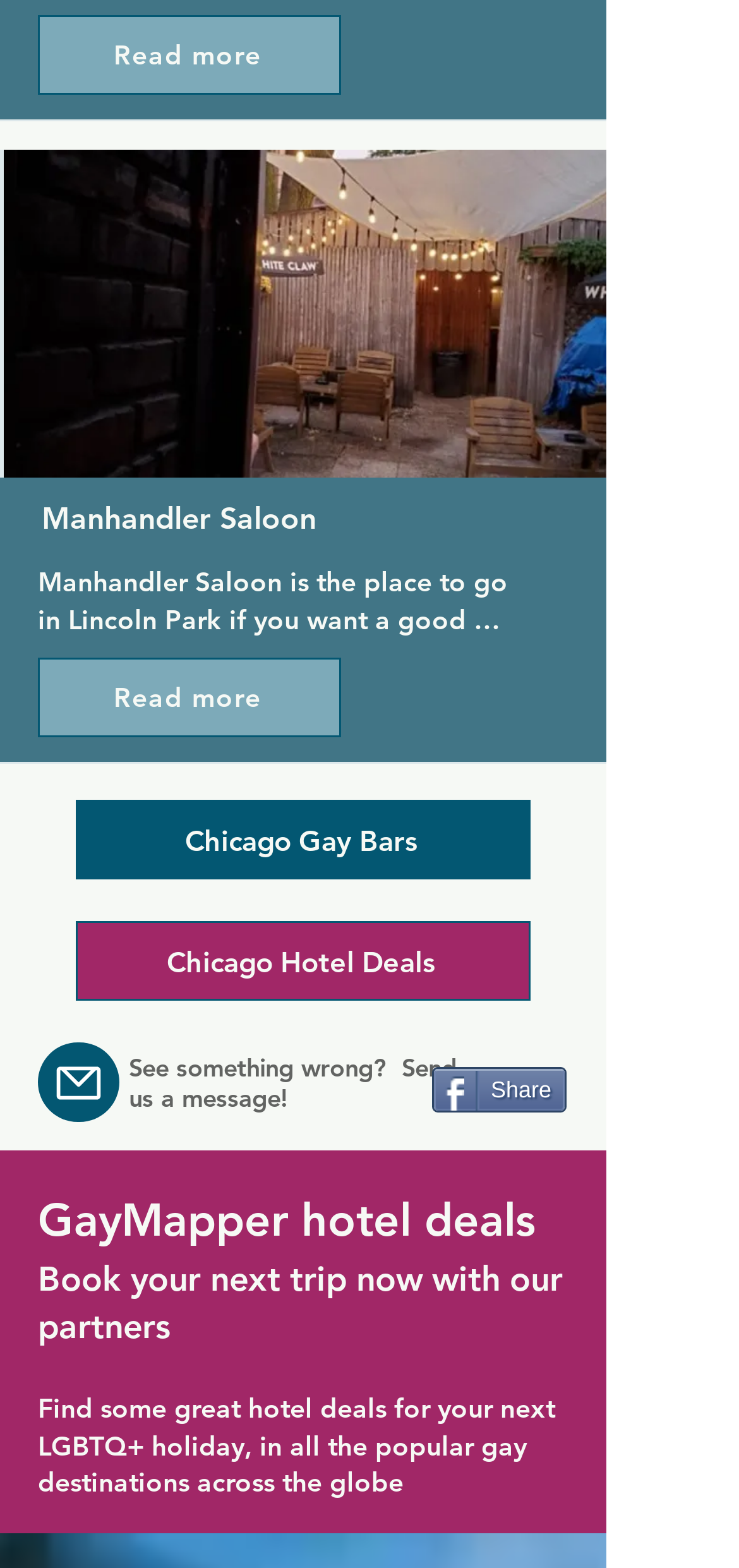What is the purpose of the 'Message us' link?
Answer the question with as much detail as you can, using the image as a reference.

The 'Message us' link at coordinates [0.051, 0.665, 0.162, 0.716] is accompanied by the StaticText 'See something wrong? Send us a message!' at coordinates [0.174, 0.671, 0.618, 0.709], implying that the link is for reporting errors or issues on the webpage.